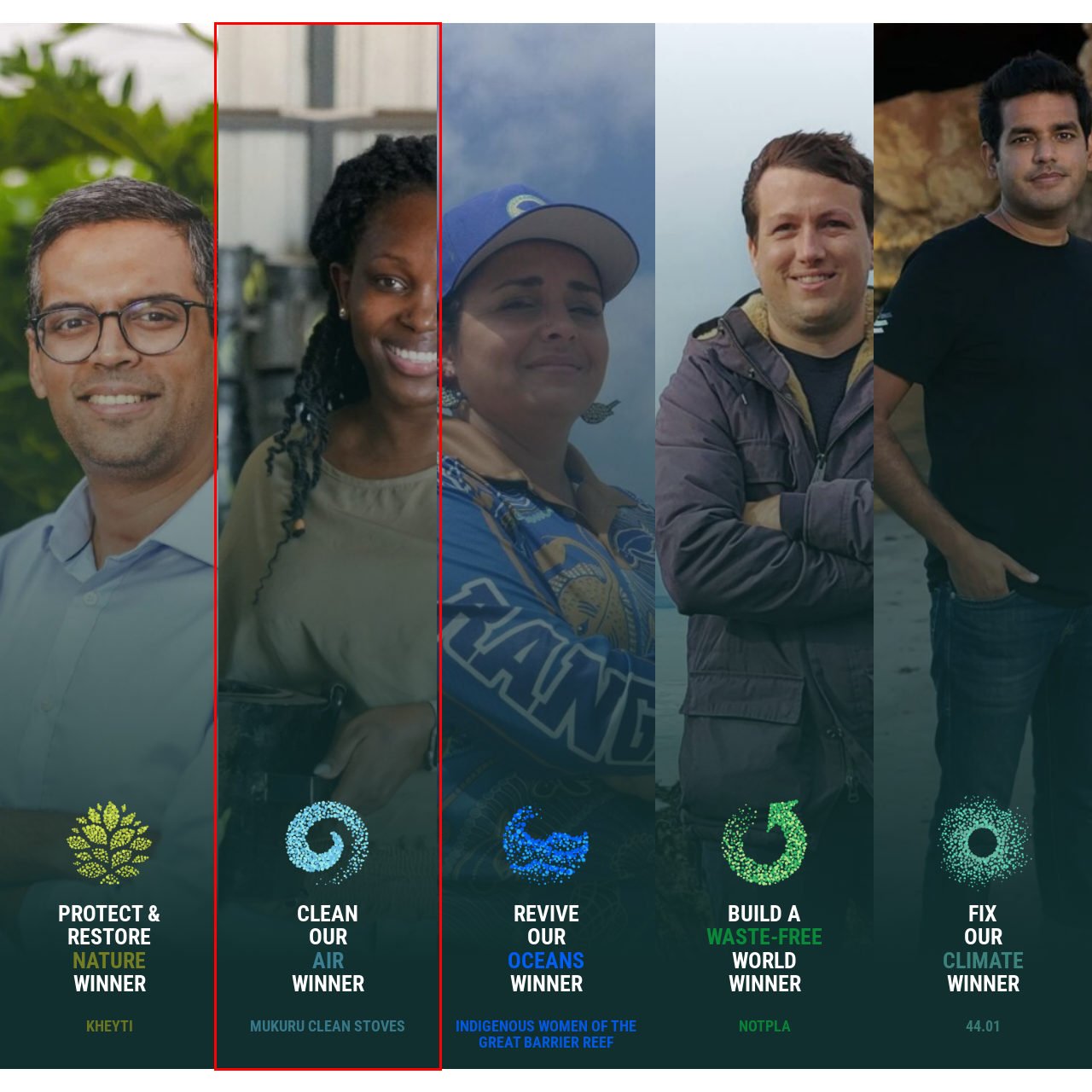What is Charlot Magayi's role?
Observe the image within the red bounding box and give a detailed and thorough answer to the question.

According to the caption, Charlot Magayi is the founder and CEO of Mukuru Clean Stoves, which is an organization that promotes clean cooking solutions.